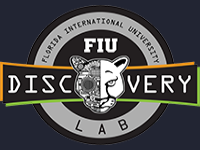Break down the image into a detailed narrative.

The image features the logo of the Florida International University (FIU) Discovery Lab, characterized by a prominent graphic design. It displays a stylized white panther head, representing strength and intellect, centrally positioned within a circular emblem. Surrounding the panther is the text "DISCOVERY LAB" in bold, vibrant letters, capturing the essence of innovation and exploration. The top portion of the logo features the name "FIU," emphasizing the institution's identity. The color scheme incorporates elements of black, gray, and orange, creating a visually striking and professional appearance, reflective of the lab's focus on educational and technological advancements. This logo highlights the Discovery Lab as a hub for creativity and hands-on learning within the community.